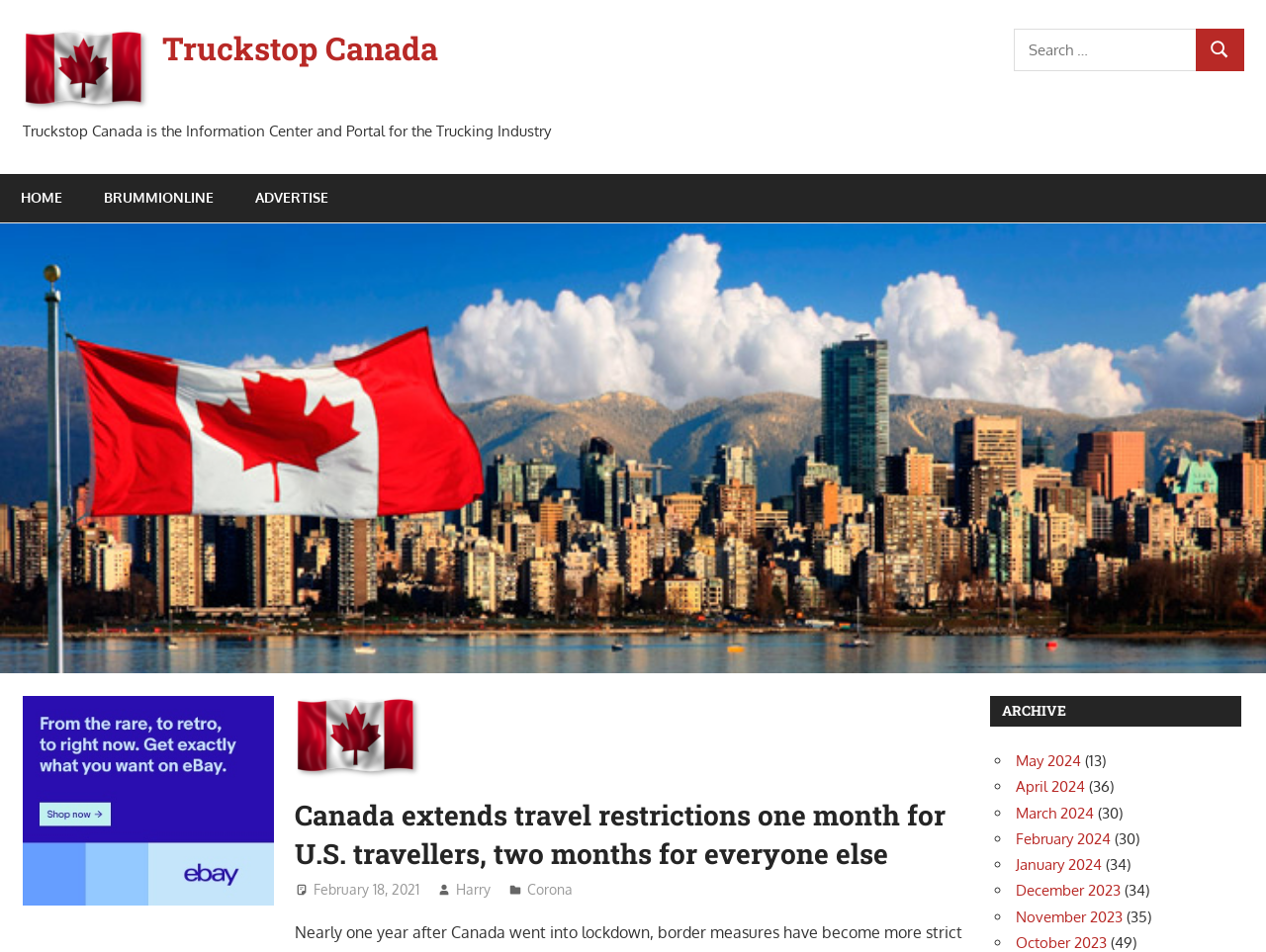Identify the bounding box coordinates of the region that should be clicked to execute the following instruction: "Search for something".

[0.801, 0.03, 0.945, 0.075]